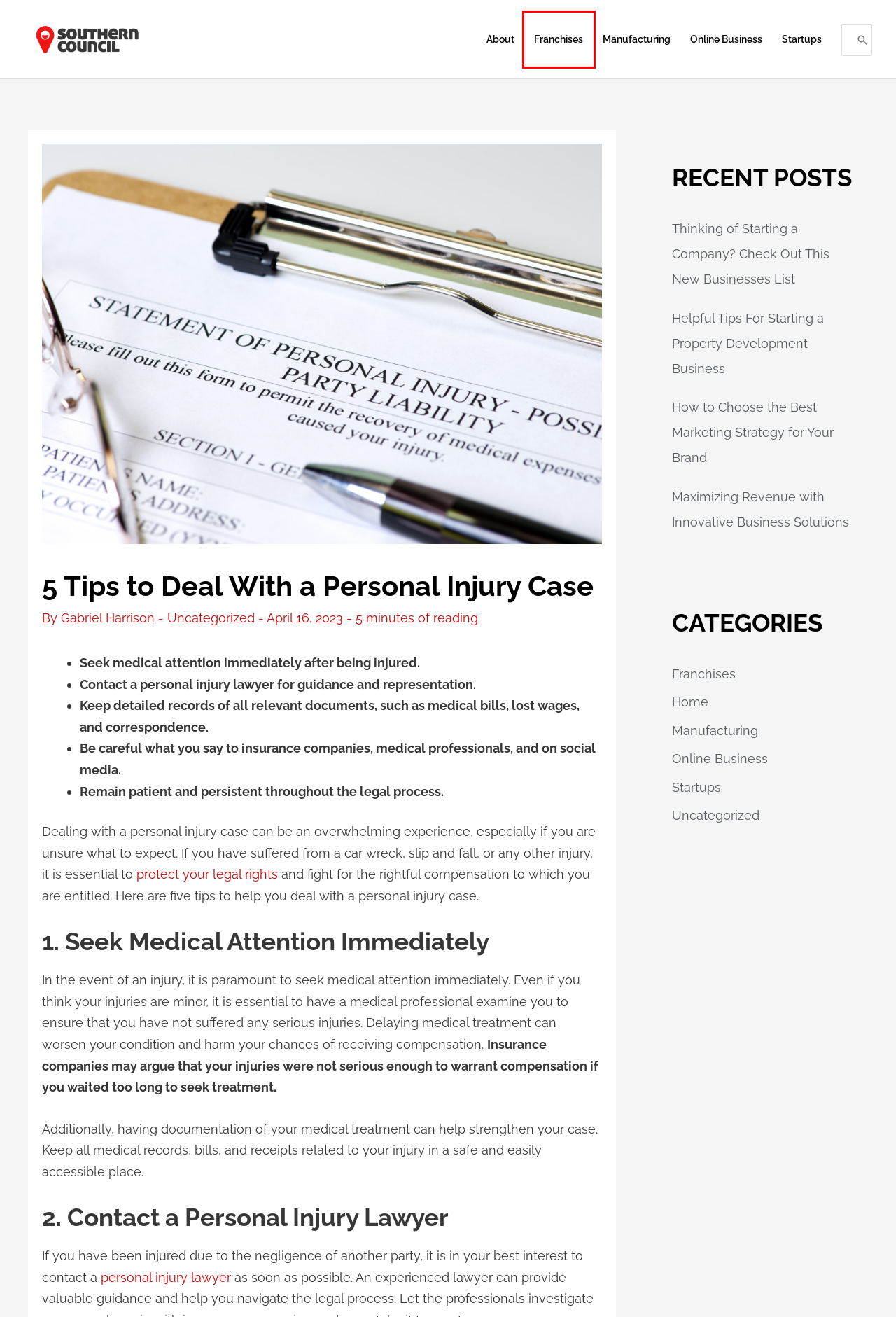Evaluate the webpage screenshot and identify the element within the red bounding box. Select the webpage description that best fits the new webpage after clicking the highlighted element. Here are the candidates:
A. About Our Site | Southern Council
B. Startups Archives - Southern Council
C. Southern Council: Empowering Young Entrepreneurs
D. Helpful Tips For Starting a Property Development Business - Southern Council
E. Manufacturing Archives - Southern Council
F. Franchises Archives - Southern Council
G. Home Archives - Southern Council
H. Maximizing Revenue with Innovative Business Solutions - Southern Council

F